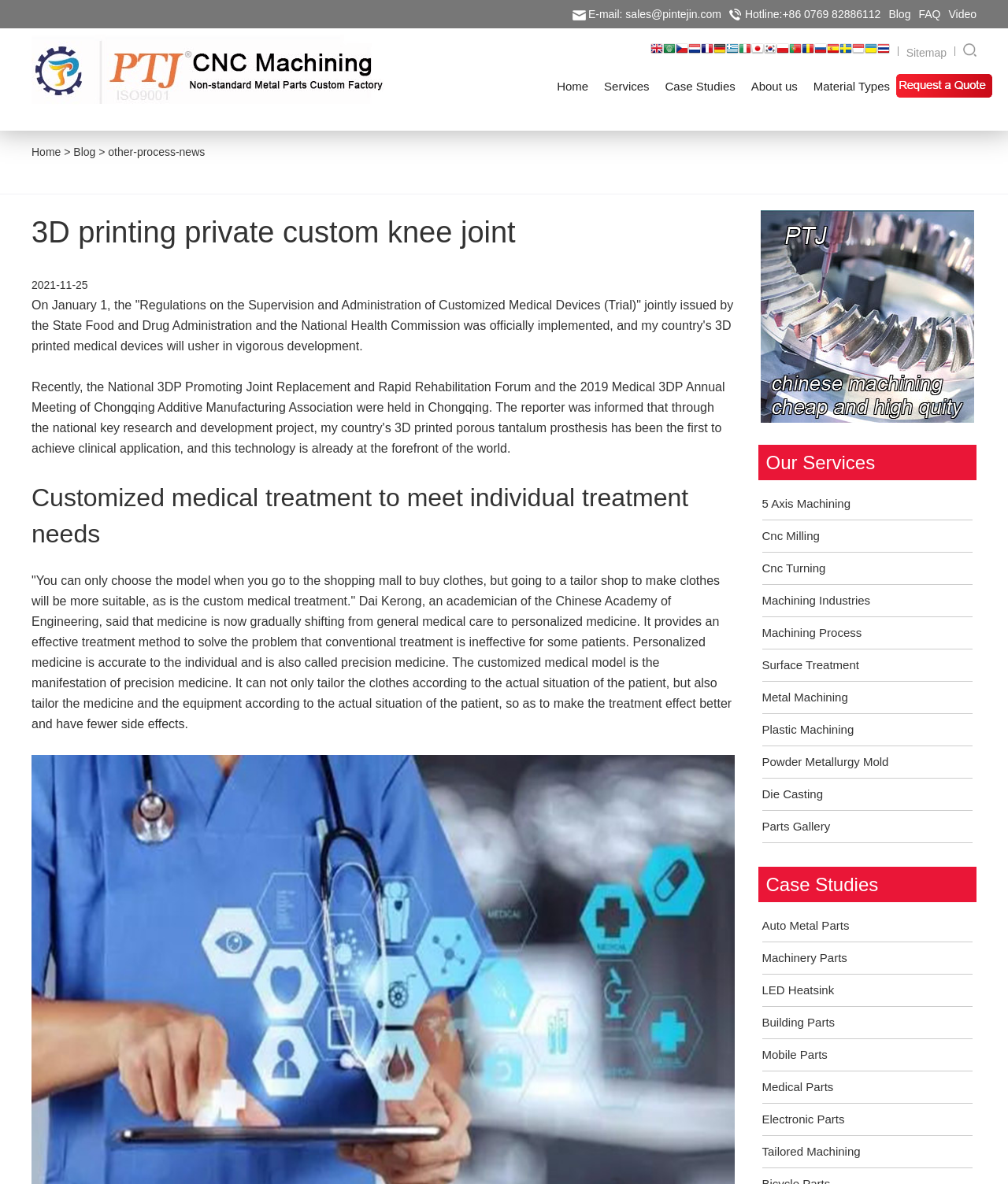Refer to the screenshot and give an in-depth answer to this question: What is the purpose of customized medical treatment?

According to the article, customized medical treatment is a personalized approach that provides an effective treatment method for patients who do not respond to conventional treatment. It is a form of precision medicine that tailors treatment to the individual patient's needs.